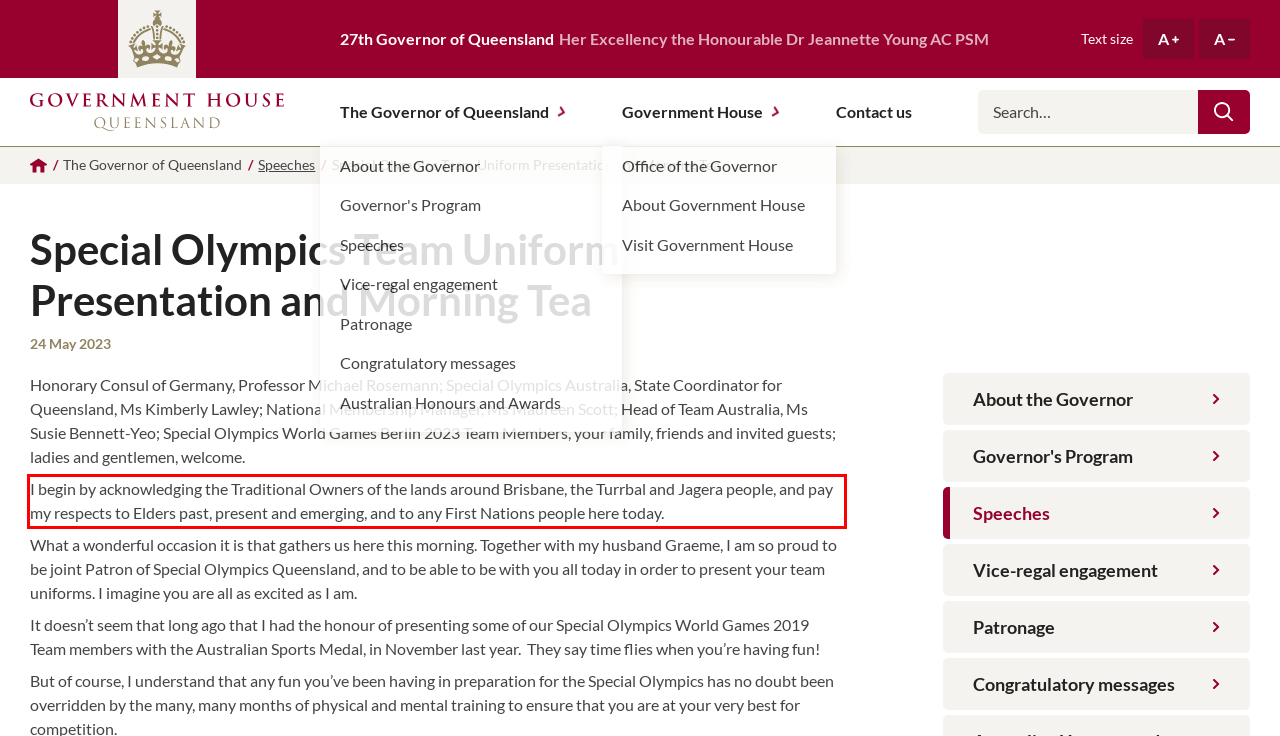Analyze the screenshot of a webpage where a red rectangle is bounding a UI element. Extract and generate the text content within this red bounding box.

I begin by acknowledging the Traditional Owners of the lands around Brisbane, the Turrbal and Jagera people, and pay my respects to Elders past, present and emerging, and to any First Nations people here today.